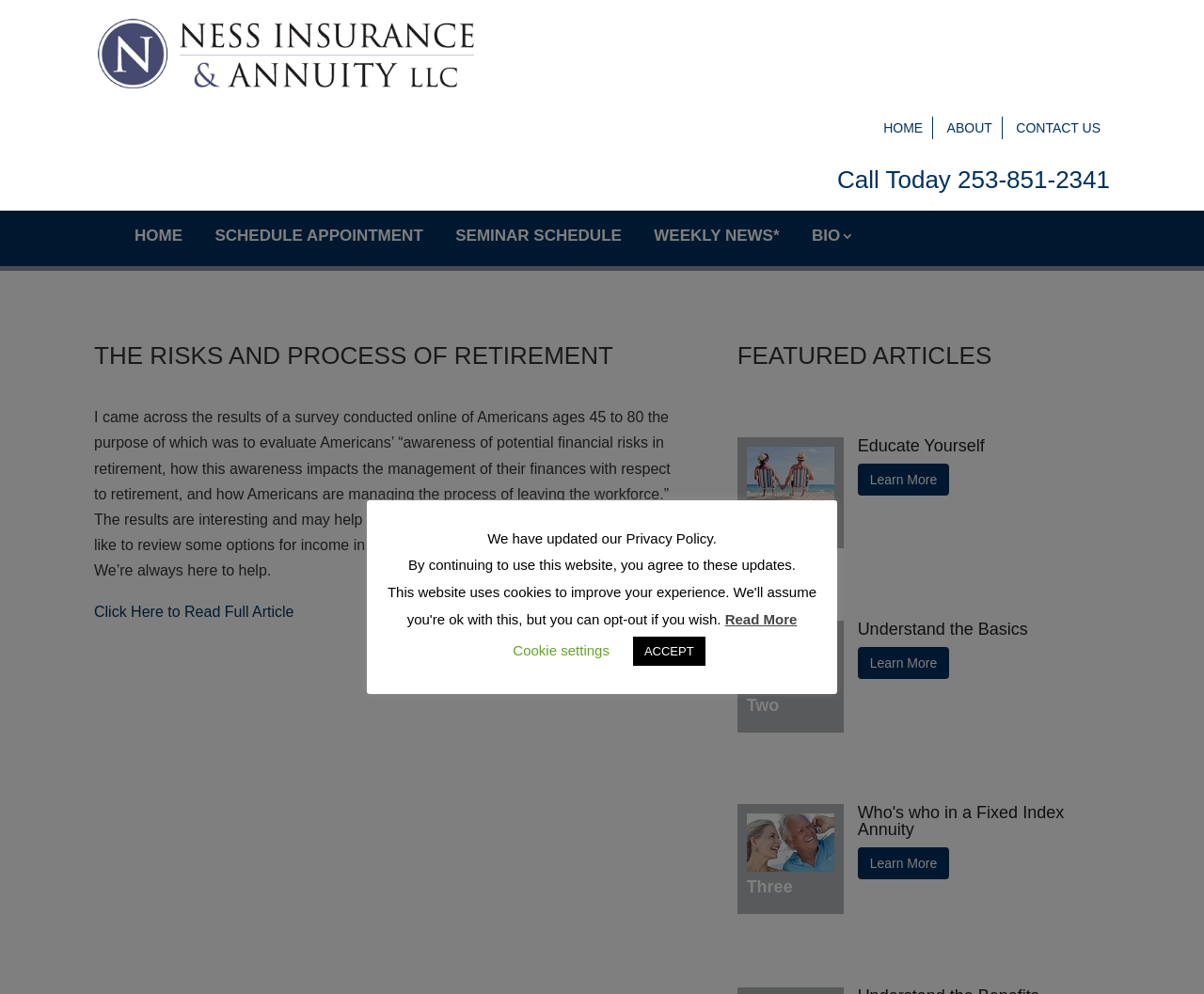Please identify the bounding box coordinates of the element's region that should be clicked to execute the following instruction: "Learn more about 'Educate Yourself'". The bounding box coordinates must be four float numbers between 0 and 1, i.e., [left, top, right, bottom].

[0.712, 0.359, 0.788, 0.391]